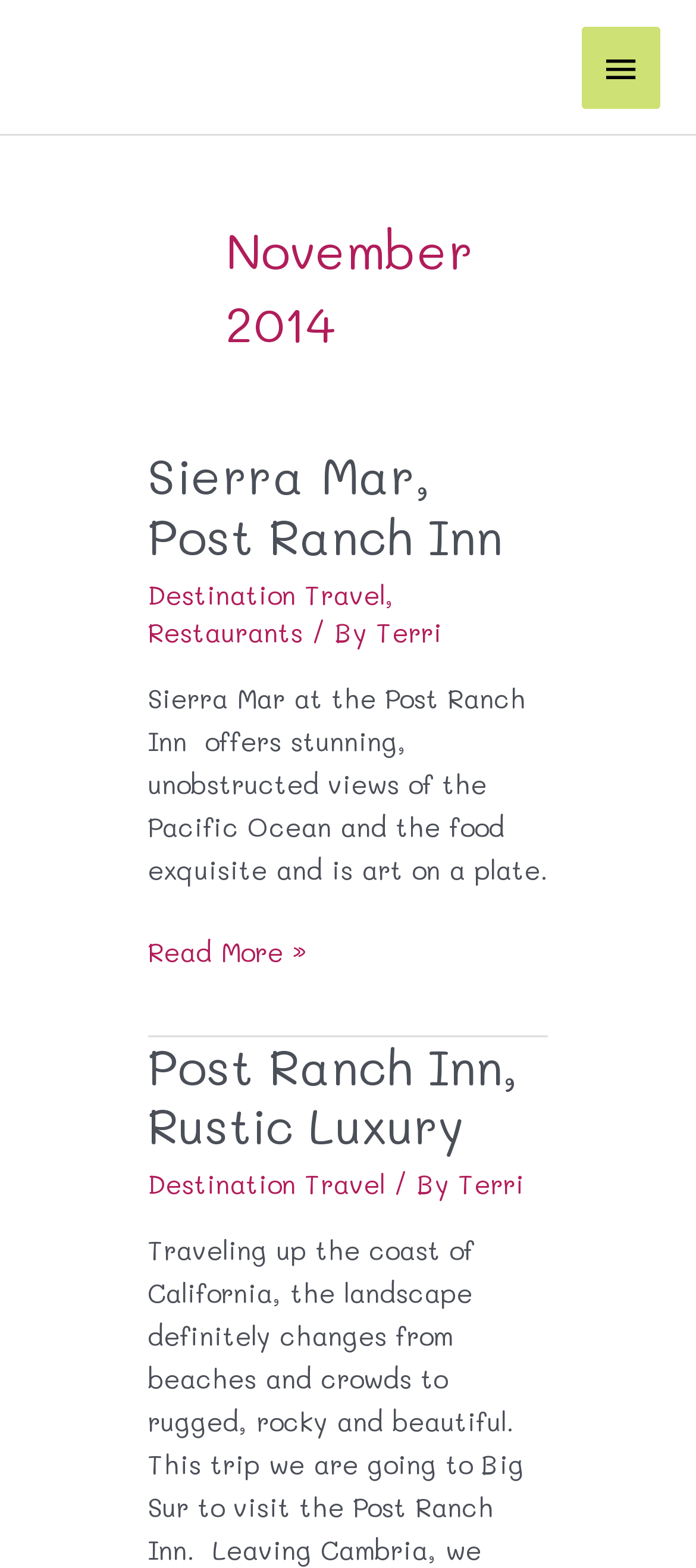Provide a short answer using a single word or phrase for the following question: 
What is the name of the restaurant?

Sierra Mar